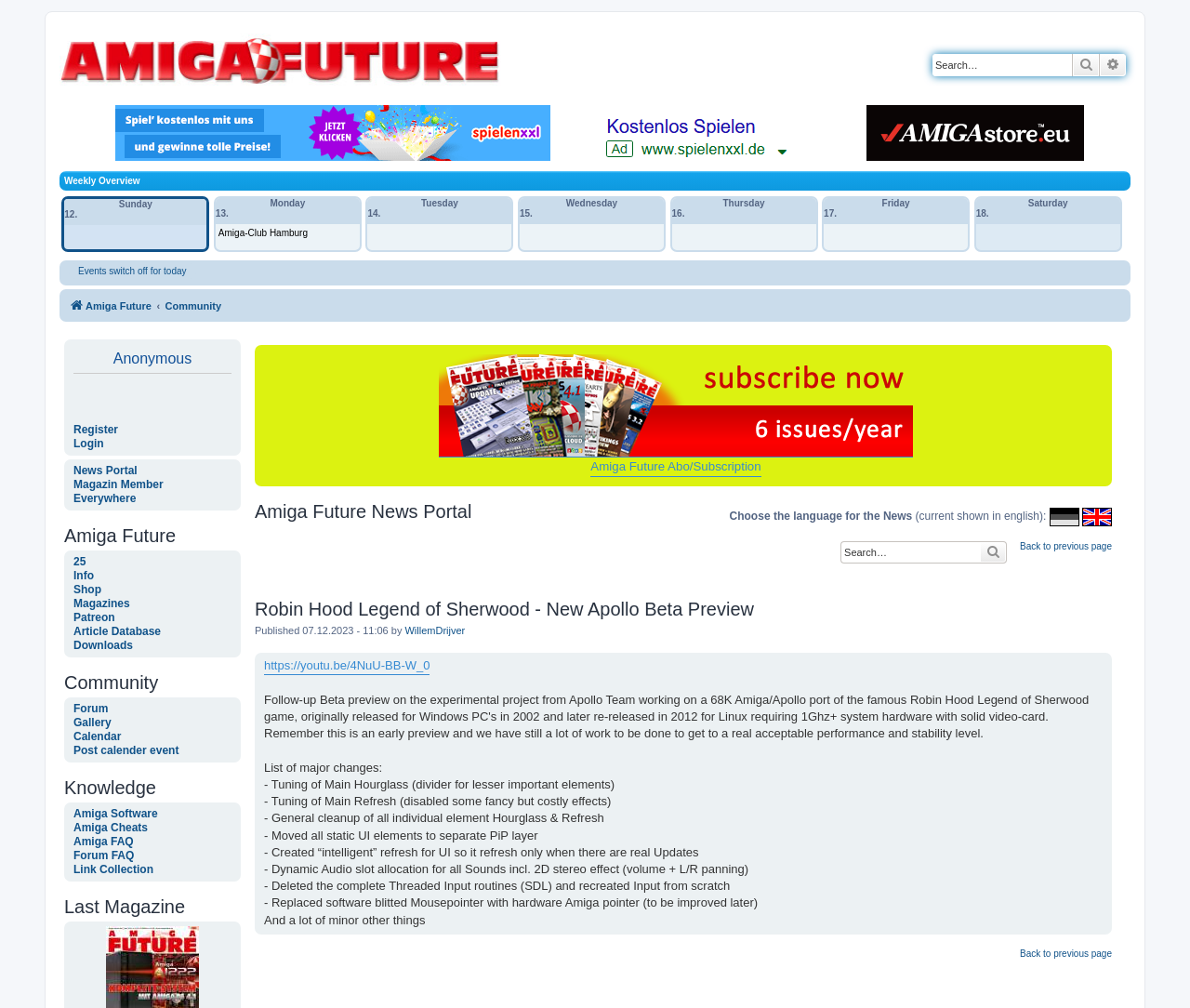Find the bounding box of the UI element described as: "parent_node: Amiga Future Abo/Subscription". The bounding box coordinates should be given as four float values between 0 and 1, i.e., [left, top, right, bottom].

[0.369, 0.351, 0.767, 0.454]